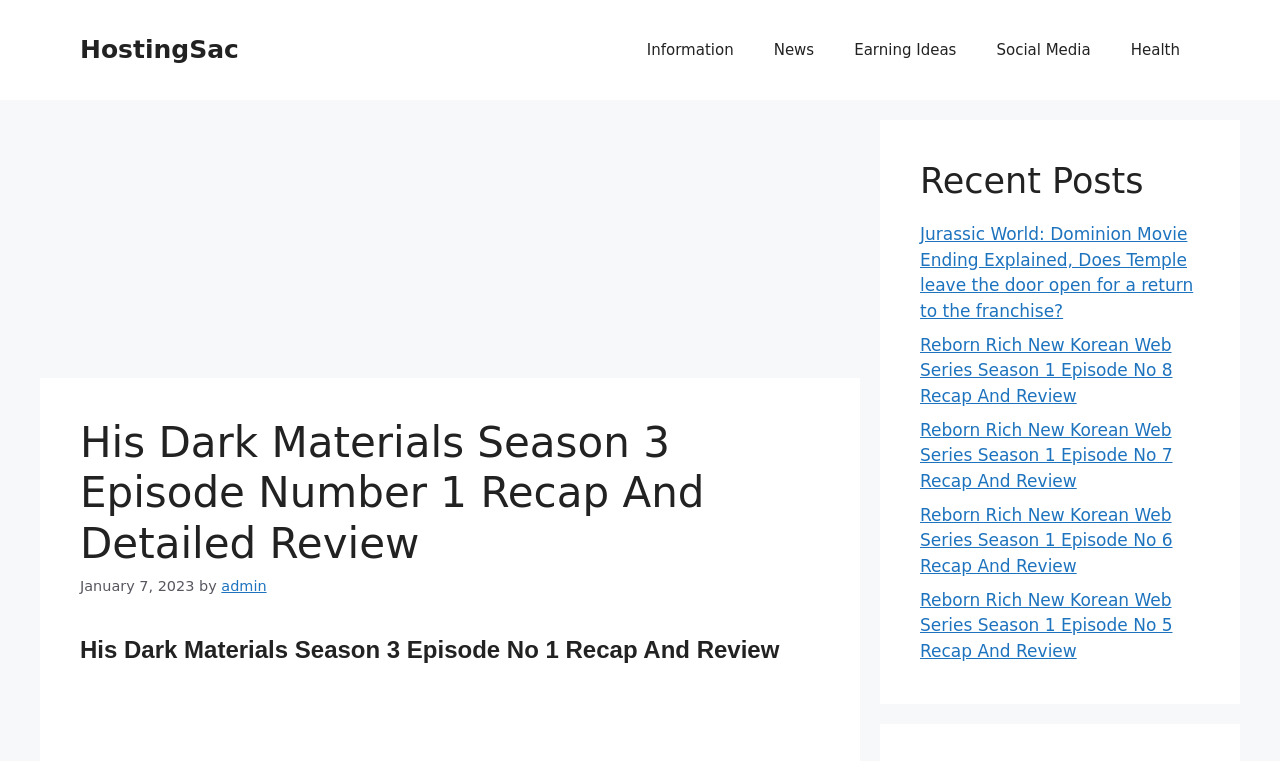Pinpoint the bounding box coordinates of the clickable element needed to complete the instruction: "View the 'Jurassic World: Dominion Movie Ending Explained' article". The coordinates should be provided as four float numbers between 0 and 1: [left, top, right, bottom].

[0.719, 0.294, 0.932, 0.421]